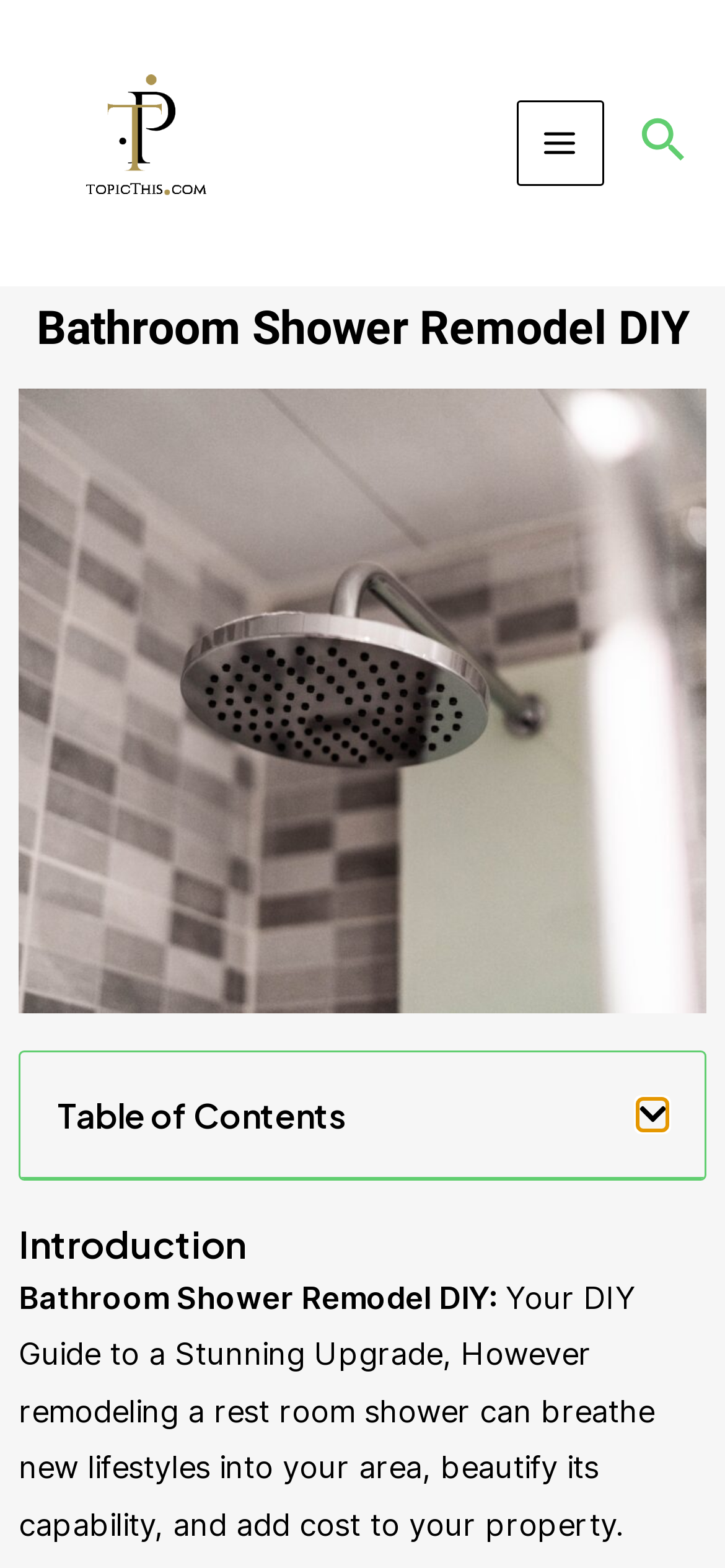What is the section 'Introduction' about?
Kindly offer a detailed explanation using the data available in the image.

The section 'Introduction' is located below the heading 'Bathroom Shower Remodel DIY:', which suggests that it is an introductory section about bathroom shower remodel DIY, likely providing an overview or background information on the topic.